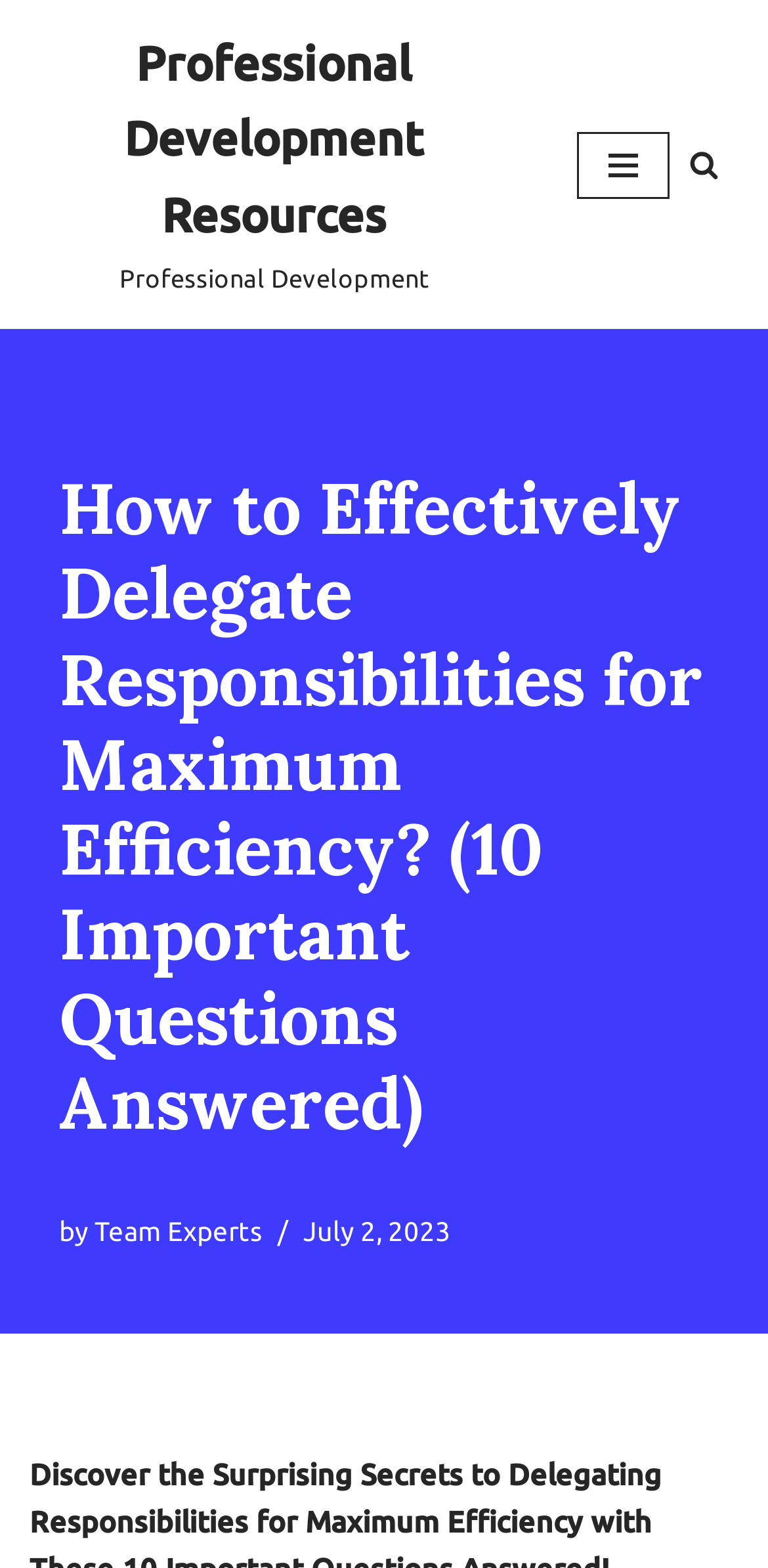Find the bounding box coordinates for the HTML element specified by: "Team Experts".

[0.123, 0.775, 0.341, 0.795]